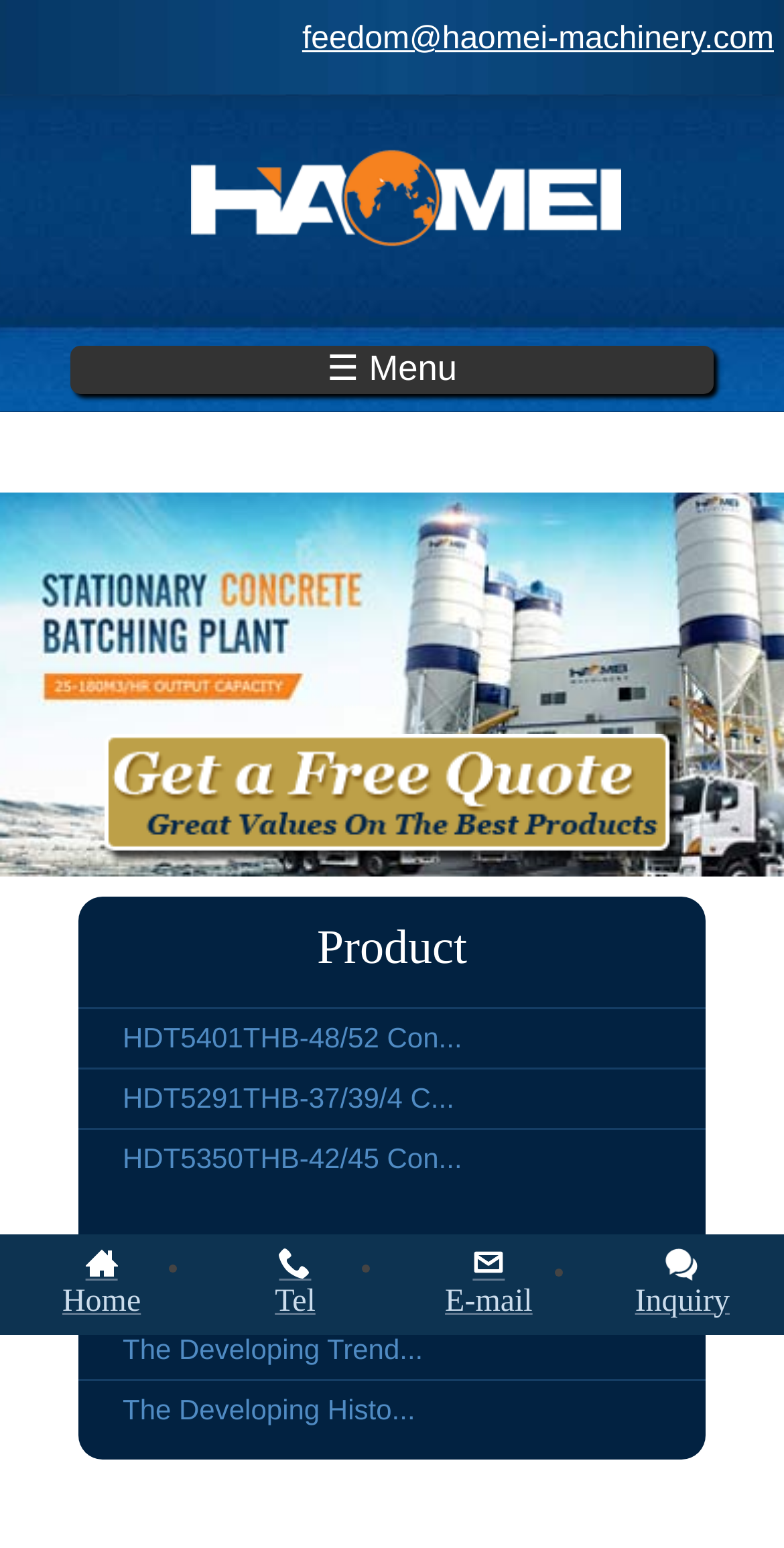What is the purpose of the '☰ Menu' button?
Please provide an in-depth and detailed response to the question.

The '☰ Menu' button is likely to open a menu, which is a common functionality associated with this icon, allowing users to access more options or navigate through the website.